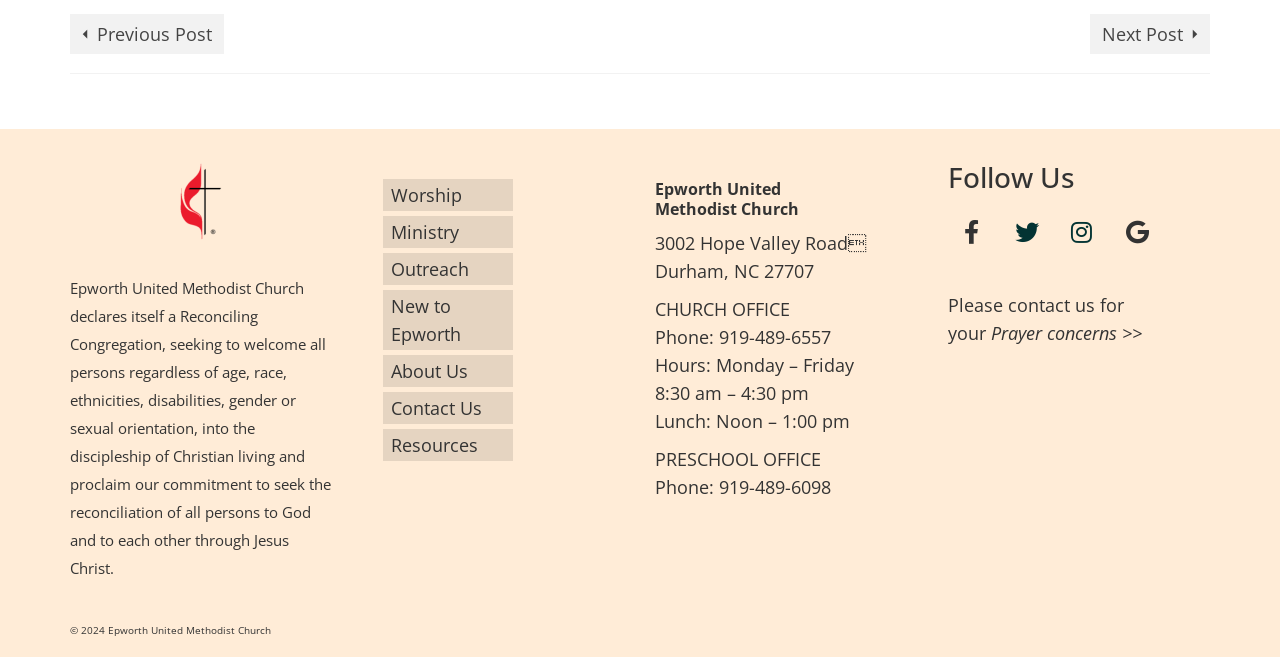Determine the bounding box coordinates for the clickable element to execute this instruction: "Contact the church office". Provide the coordinates as four float numbers between 0 and 1, i.e., [left, top, right, bottom].

[0.512, 0.495, 0.649, 0.531]